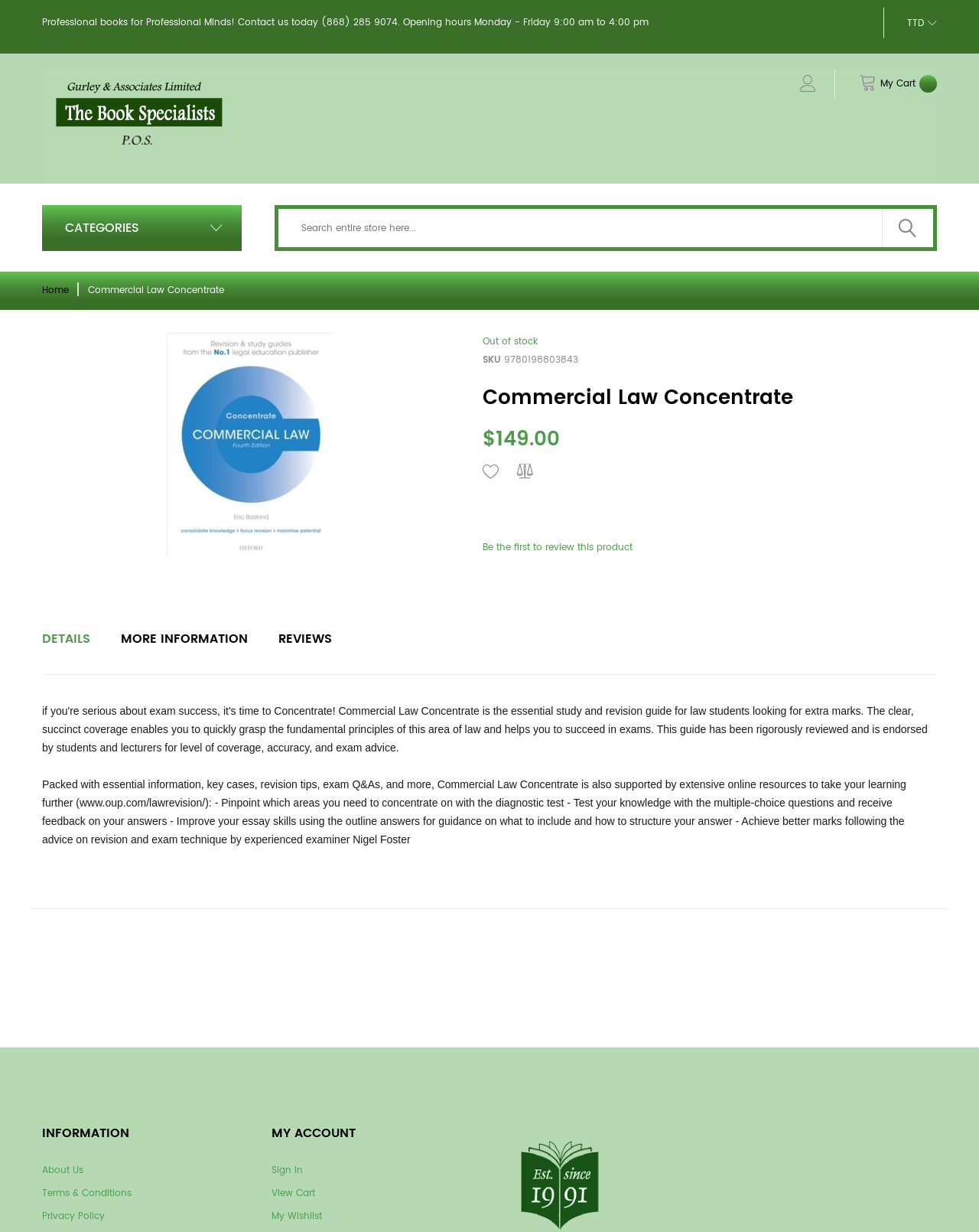Show the bounding box coordinates for the HTML element described as: "name="q" placeholder="Search entire store here..."".

[0.285, 0.17, 0.953, 0.201]